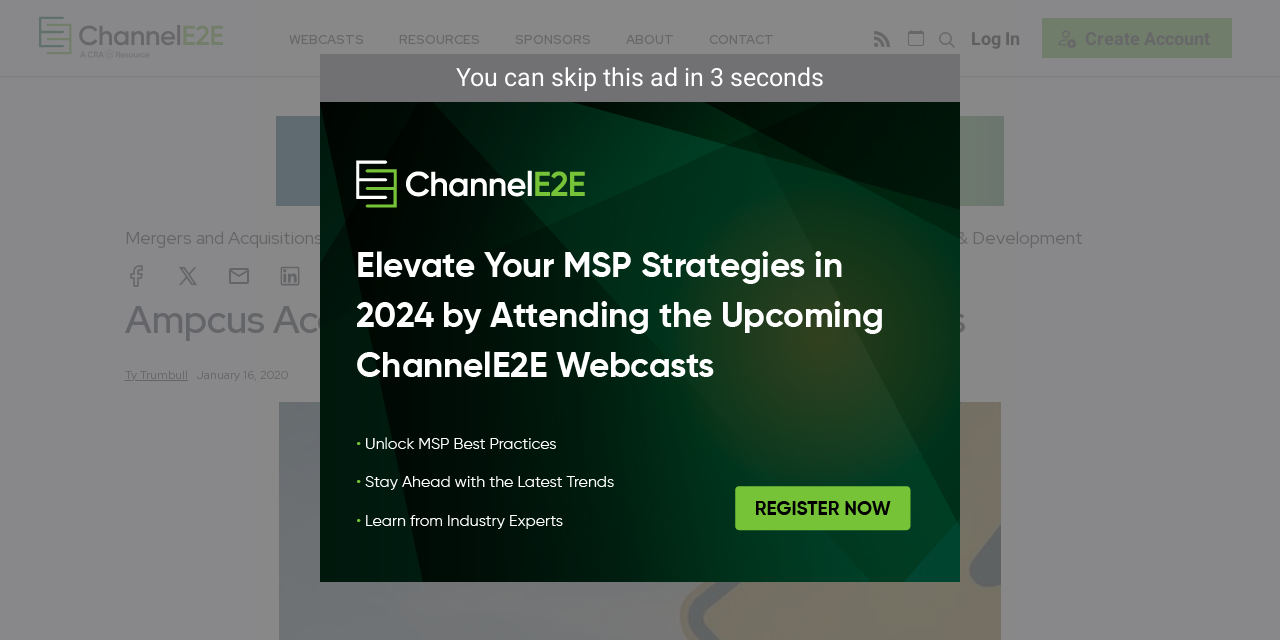Mark the bounding box of the element that matches the following description: "Security Staff Acquisition & Development".

[0.584, 0.352, 0.846, 0.388]